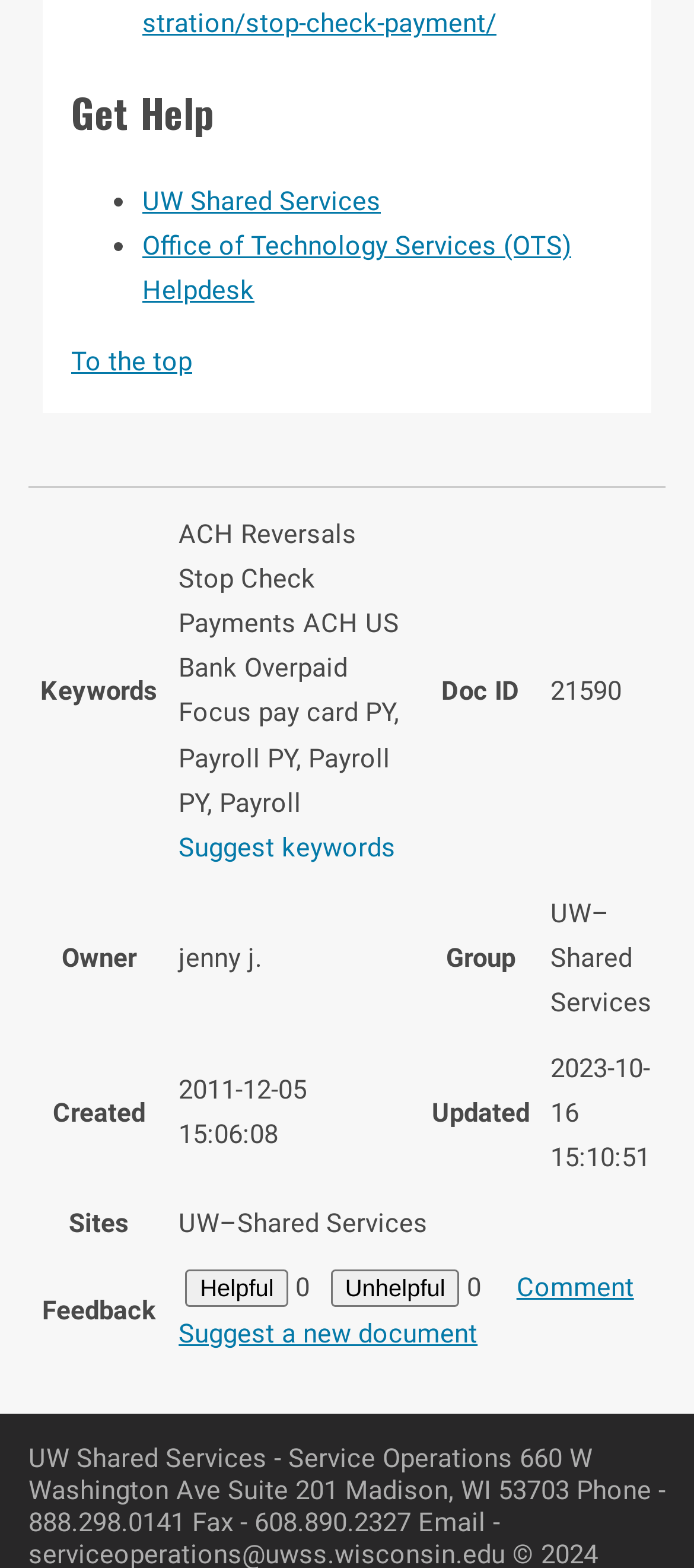Bounding box coordinates are specified in the format (top-left x, top-left y, bottom-right x, bottom-right y). All values are floating point numbers bounded between 0 and 1. Please provide the bounding box coordinate of the region this sentence describes: To the top

[0.103, 0.22, 0.277, 0.241]